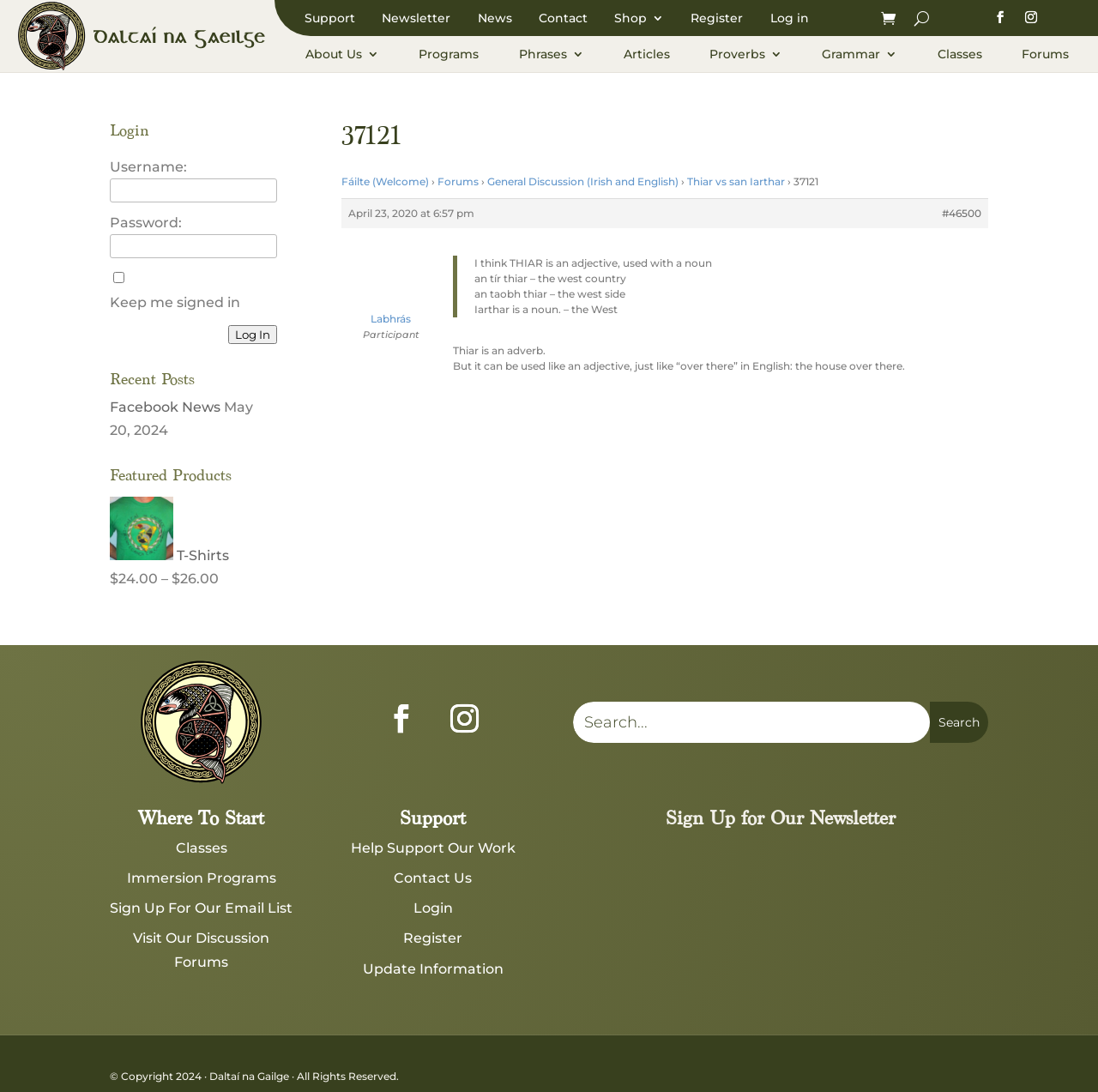What is the copyright year of the website?
Refer to the image and respond with a one-word or short-phrase answer.

2024